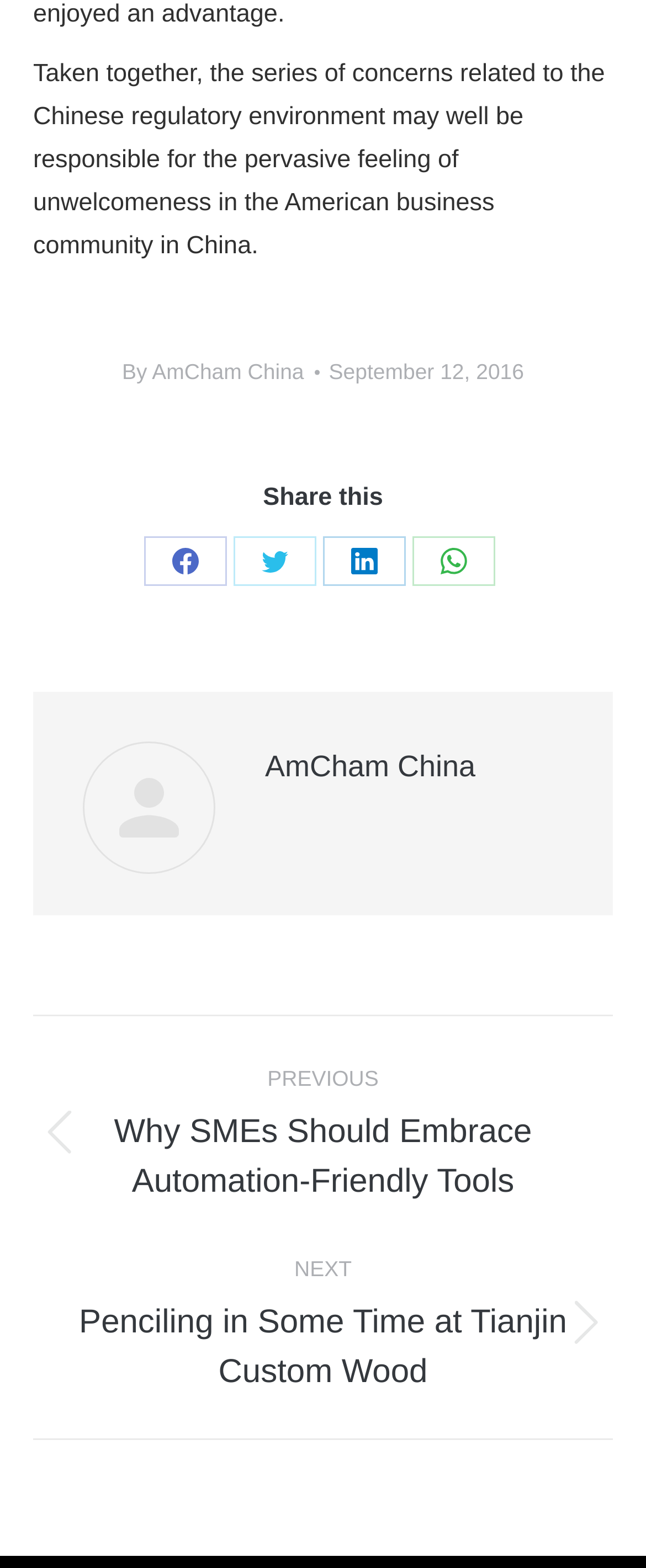Predict the bounding box coordinates for the UI element described as: "slotvip". The coordinates should be four float numbers between 0 and 1, presented as [left, top, right, bottom].

None